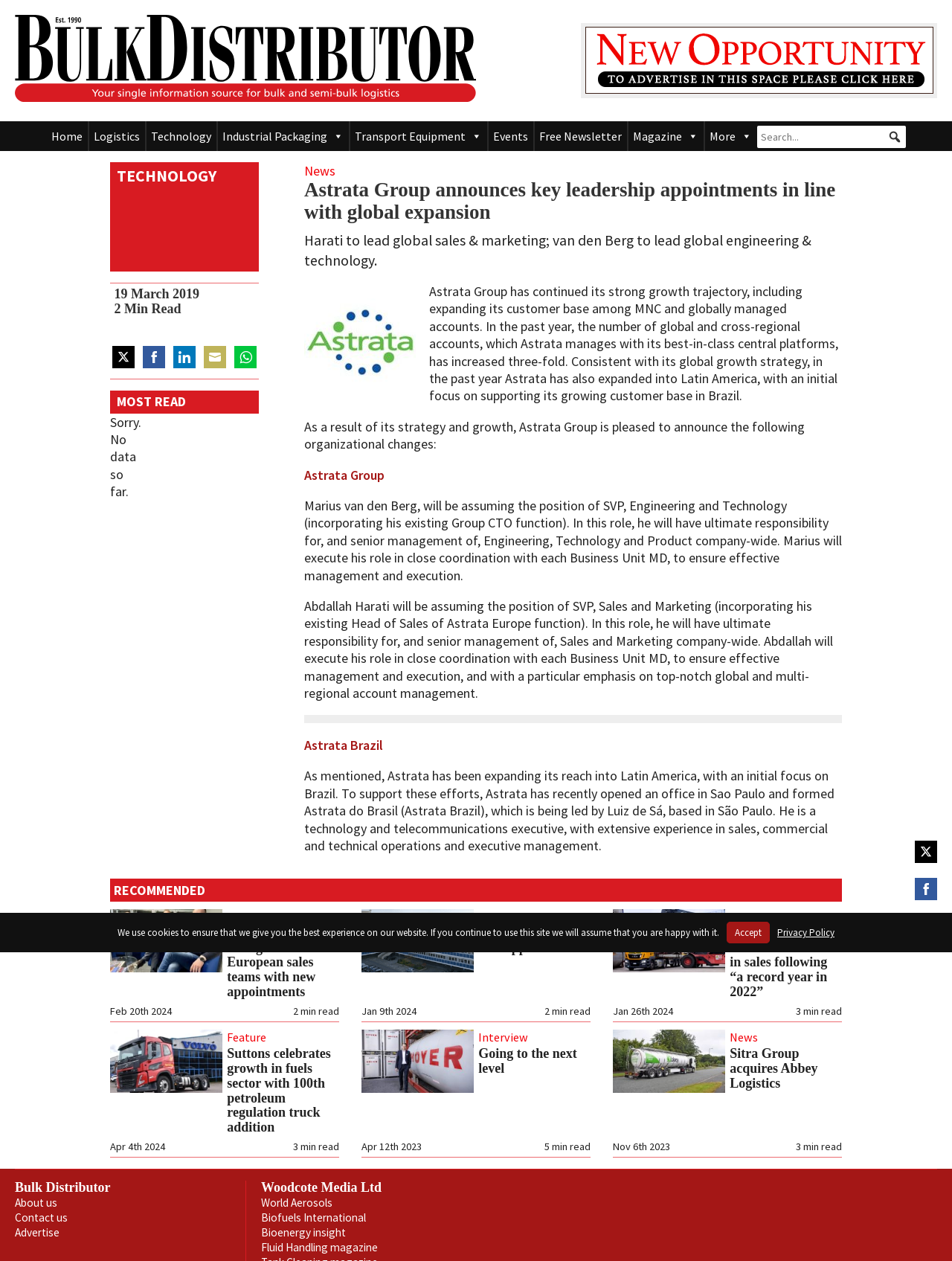Convey a detailed summary of the webpage, mentioning all key elements.

The webpage is an article from Bulk Distributor, a logistics and technology news website. At the top, there is a navigation menu with links to "Home", "Logistics", "Technology", "Industrial Packaging", "Transport Equipment", "Events", "Free Newsletter", and "Magazine". There is also a search bar at the top right corner.

The main article is titled "Astrata Group announces key leadership appointments in line with global expansion" and is accompanied by an image. The article discusses the company's growth strategy and announces new leadership appointments, including Marius van den Berg as SVP of Engineering and Technology, and Abdallah Harati as SVP of Sales and Marketing.

Below the main article, there are three recommended news articles, each with a heading, a brief summary, and a "min read" indicator. The articles are titled "AMP and AHS strengthen European sales teams with new appointments", "Leschaco makes new appointments", and "Bertschi Group announces decline in sales following “a record year in 2022”".

Further down, there are more news articles, including "Suttons celebrates growth in fuels sector with 100th petroleum regulation truck addition" and "Going to the next level", an interview with Hoyer Björn Schniederkötter. Each article has a heading, a brief summary, and a "min read" indicator.

Throughout the webpage, there are social media sharing links, allowing users to share articles on Twitter, Facebook, LinkedIn, Email, and WhatsApp.